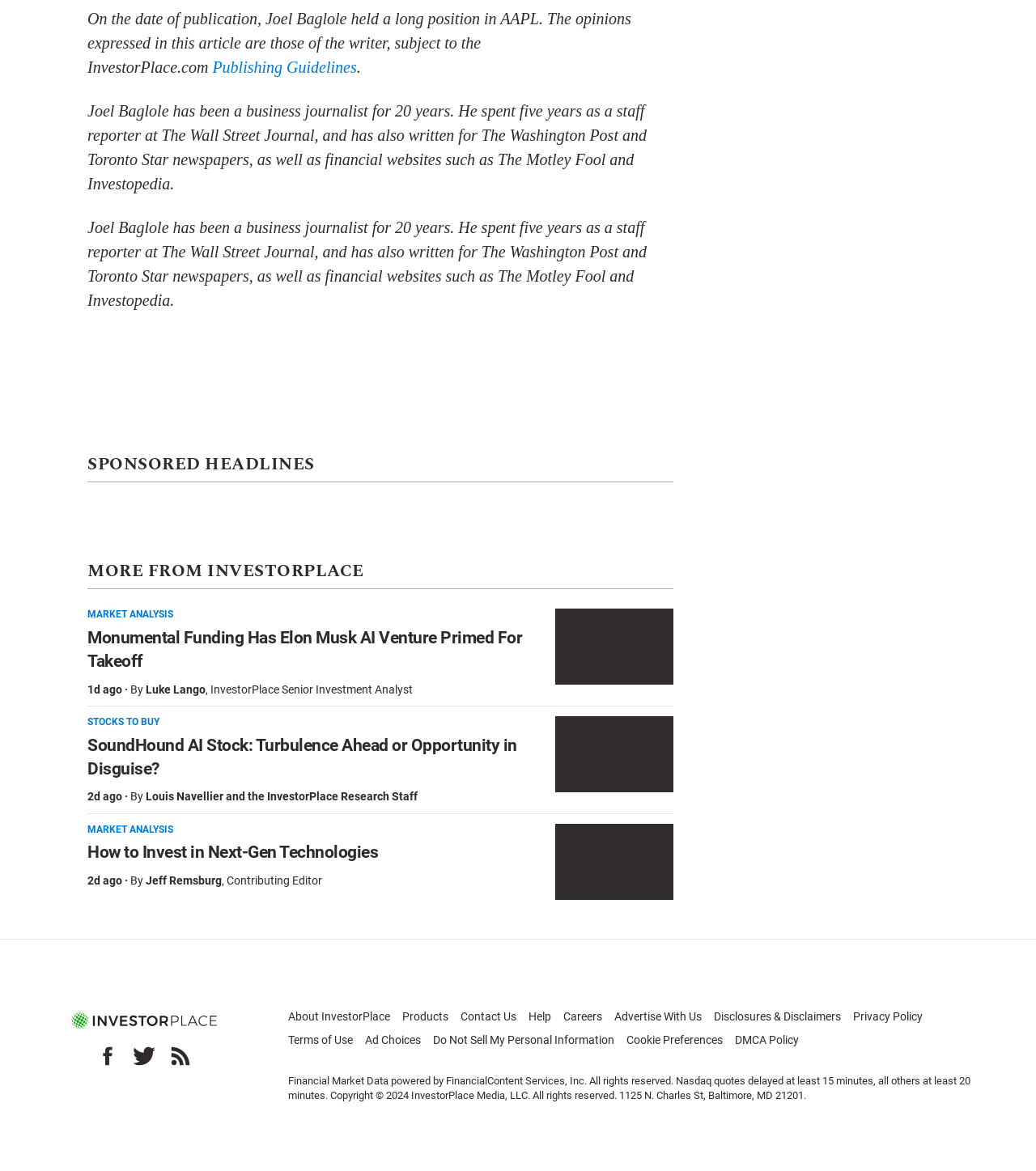Please determine the bounding box coordinates for the element that should be clicked to follow these instructions: "Visit our Facebook Page".

[0.092, 0.891, 0.116, 0.912]